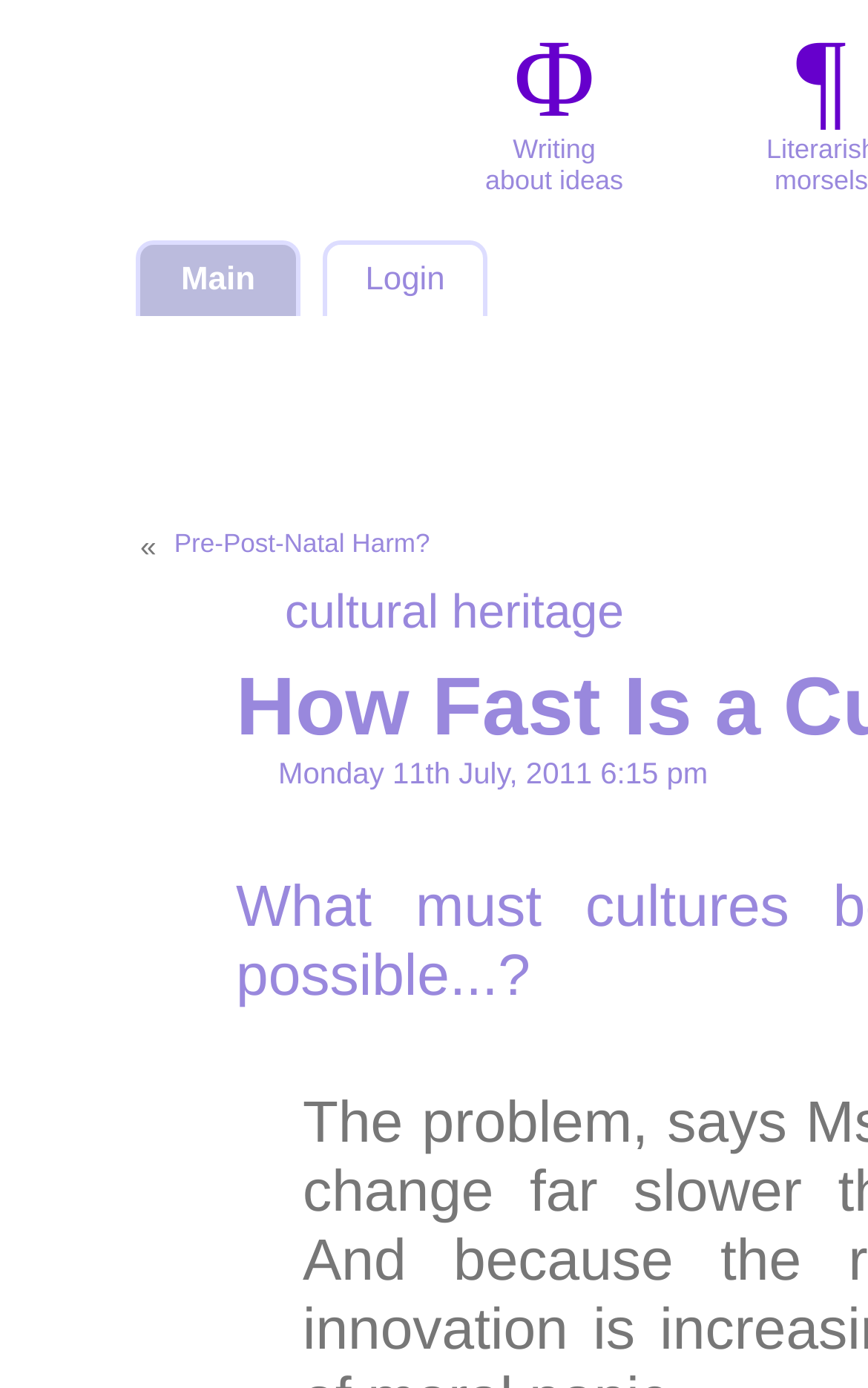Based on the visual content of the image, answer the question thoroughly: What is the date mentioned on the webpage?

I found a StaticText element with the content 'Monday 11th July, 2011 6:15 pm' at the coordinate [0.321, 0.545, 0.816, 0.569]. The date mentioned is Monday 11th July, 2011.